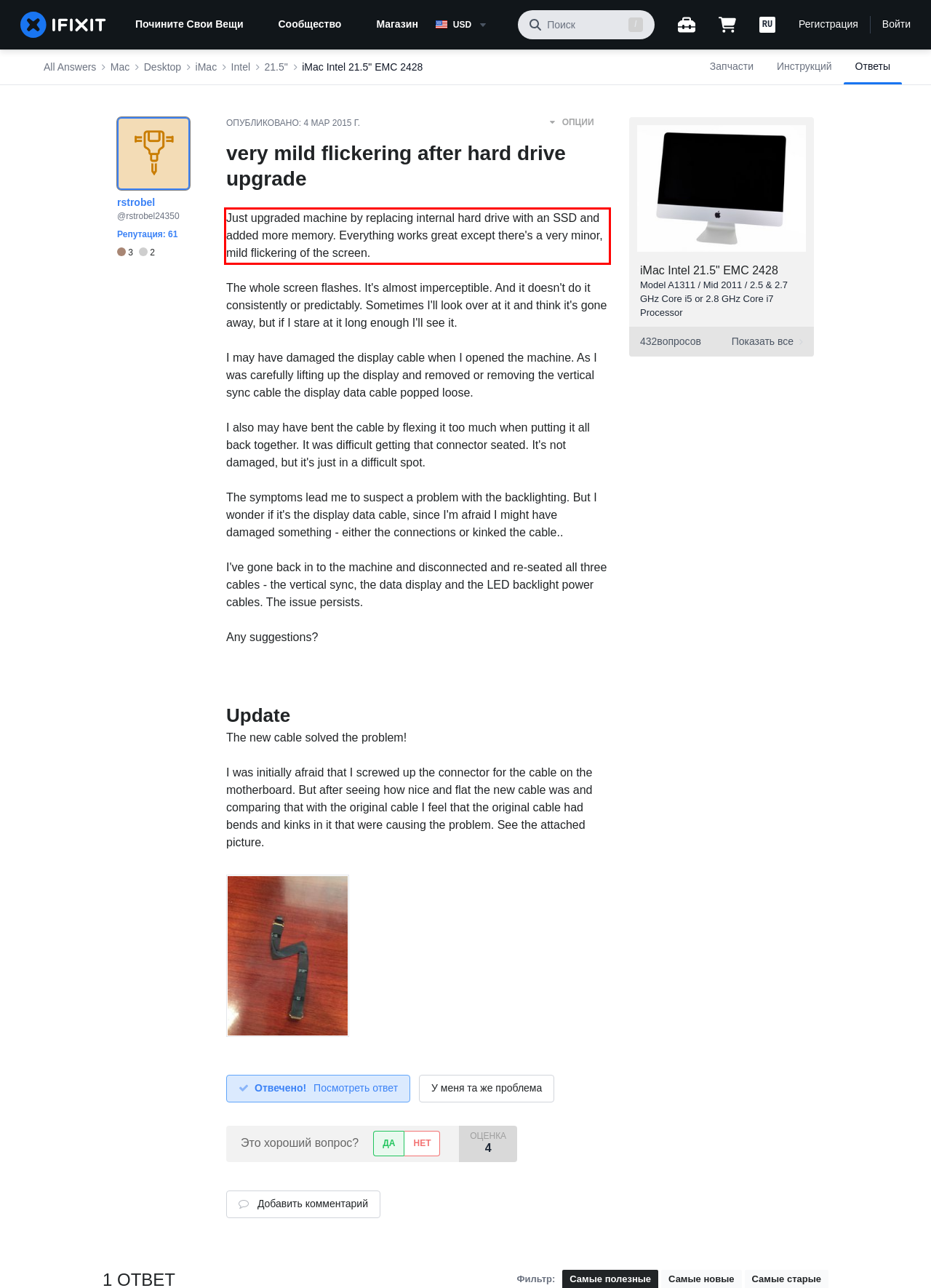You are looking at a screenshot of a webpage with a red rectangle bounding box. Use OCR to identify and extract the text content found inside this red bounding box.

Just upgraded machine by replacing internal hard drive with an SSD and added more memory. Everything works great except there's a very minor, mild flickering of the screen.